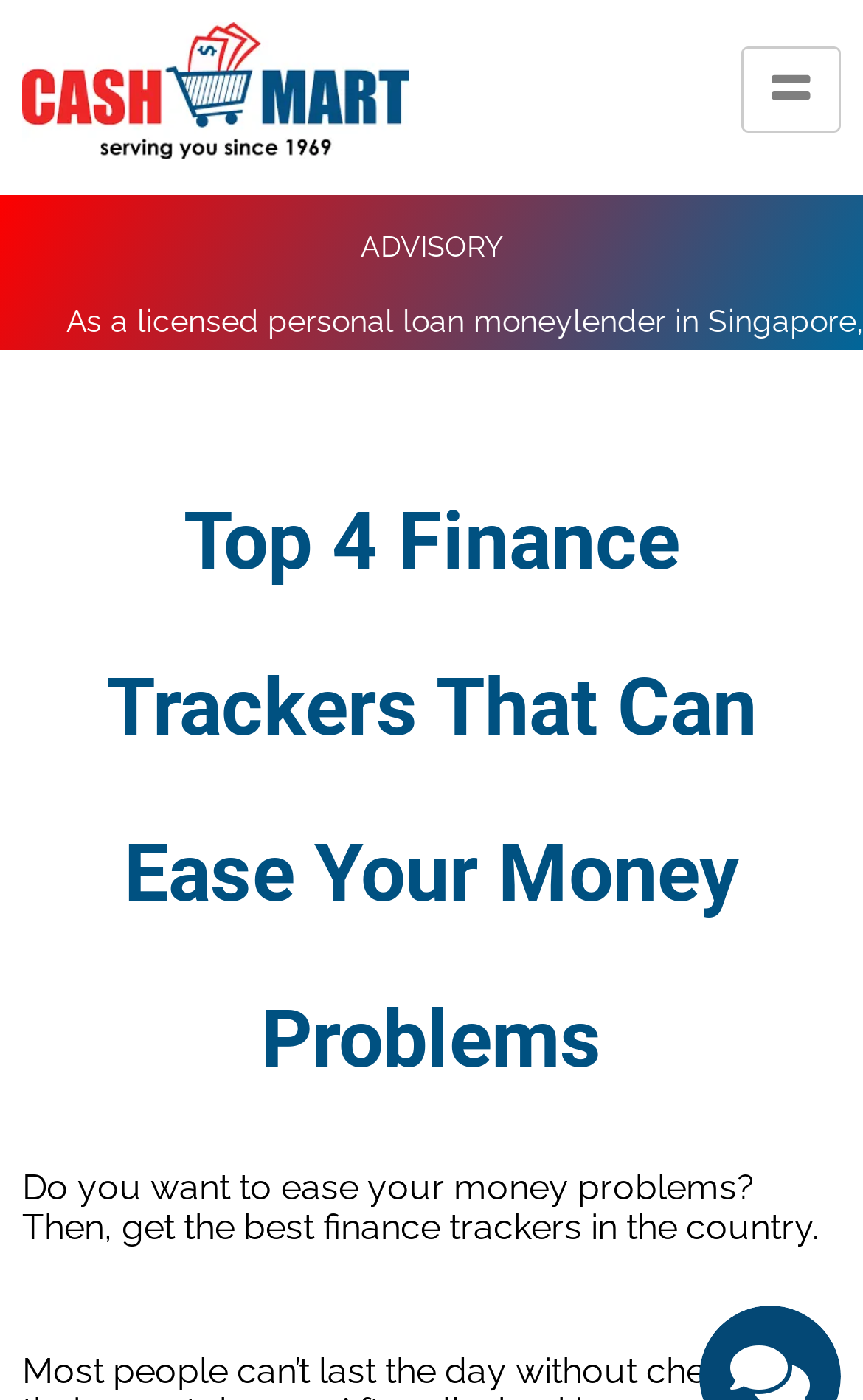Find and generate the main title of the webpage.

Top 4 Finance Trackers That Can Ease Your Money Problems